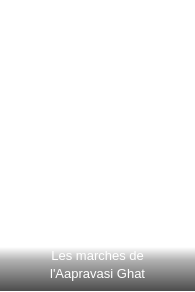Summarize the image with a detailed description that highlights all prominent details.

The image titled "Les marches de l'Aapravasi Ghat" showcases the historic steps of the Aapravasi Ghat, a significant site in Mauritius that memorializes the arrival of indentured laborers from various regions, including India, East Africa, and Southeast Asia. As a UNESCO World Heritage Site, the Aapravasi Ghat represents the enduring legacy of these laborers who contributed to the cultural and economic development of Mauritius following the abolition of slavery. The image captures the architectural elements of the stairs, inviting viewers to reflect on the historical importance of this location as a gateway for over two million individuals who sought new opportunities in the 19th century.